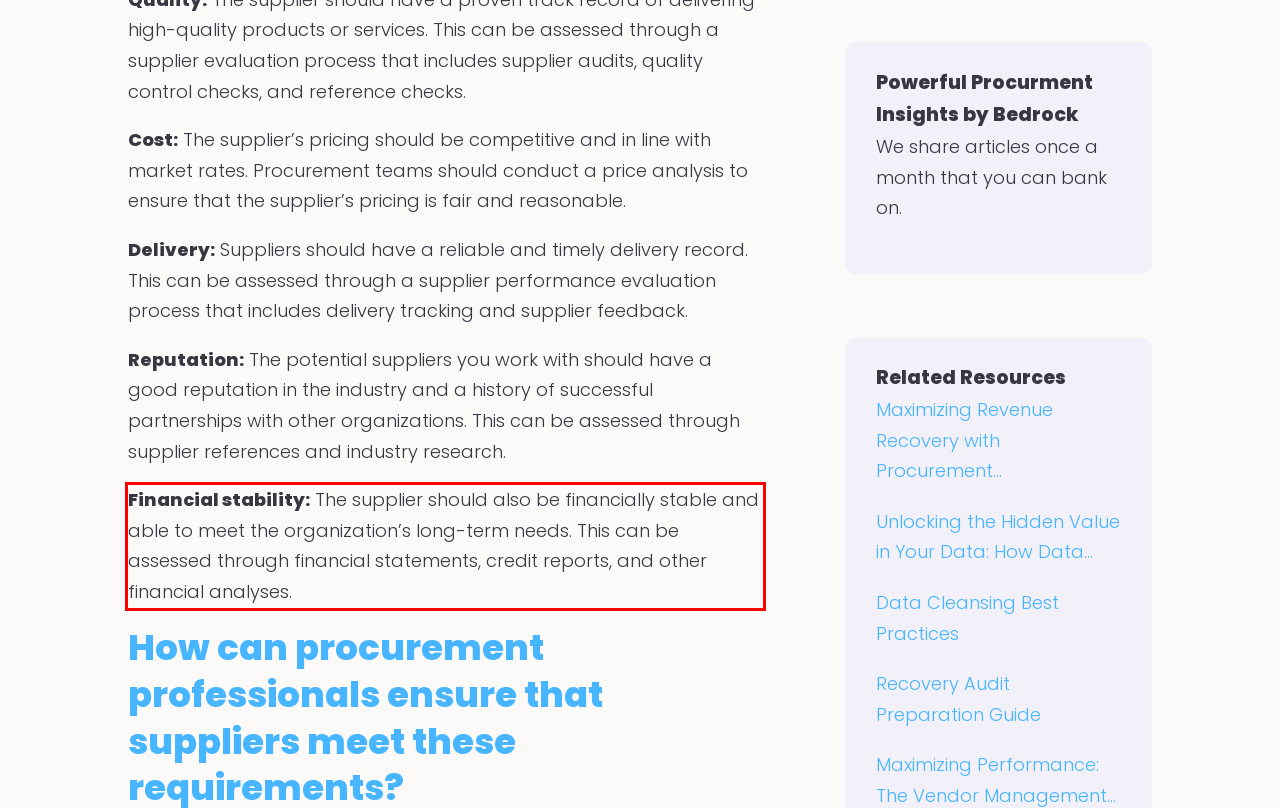Using OCR, extract the text content found within the red bounding box in the given webpage screenshot.

Financial stability: The supplier should also be financially stable and able to meet the organization’s long-term needs. This can be assessed through financial statements, credit reports, and other financial analyses.